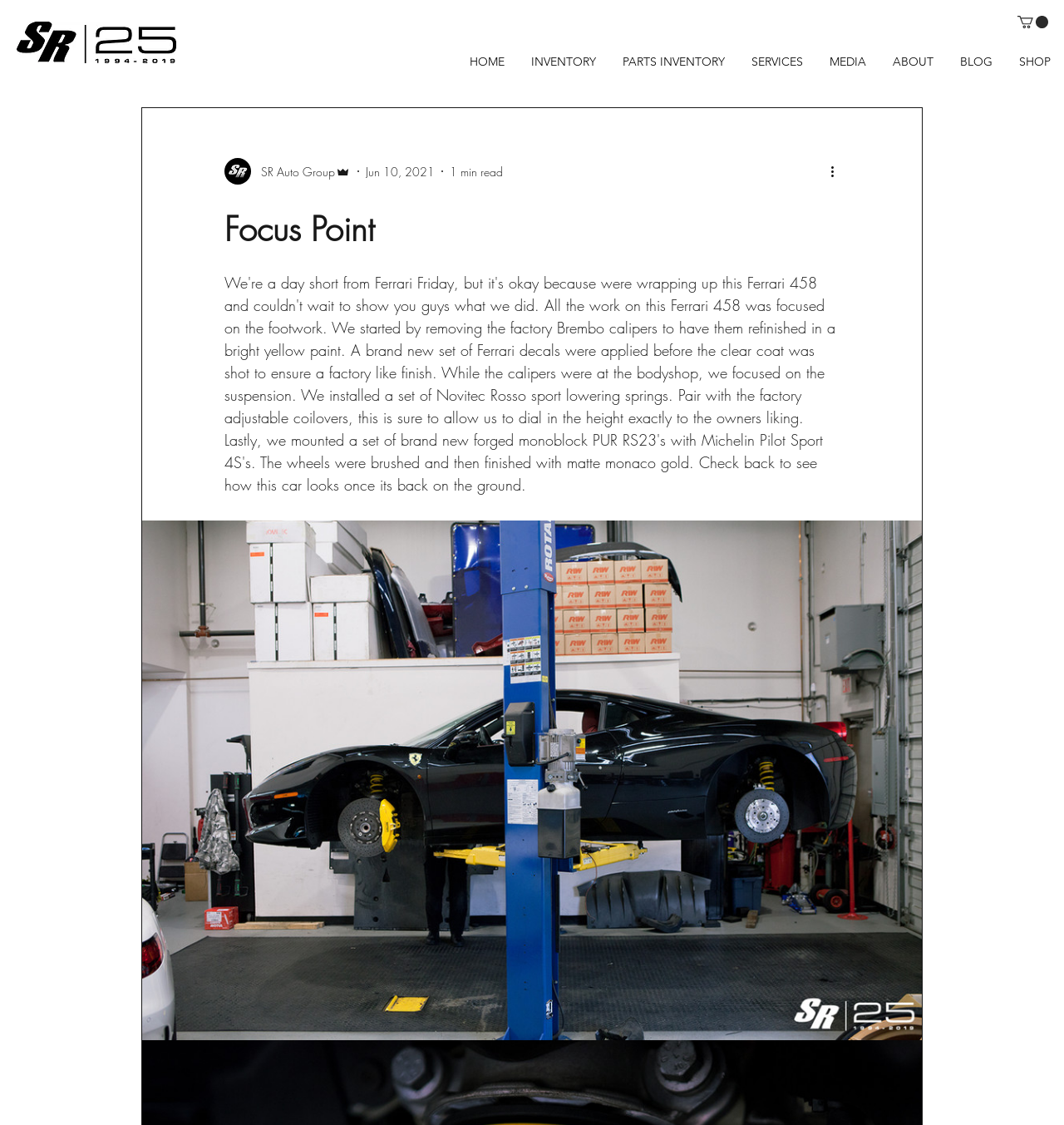Using the webpage screenshot, locate the HTML element that fits the following description and provide its bounding box: "Using Objects".

None